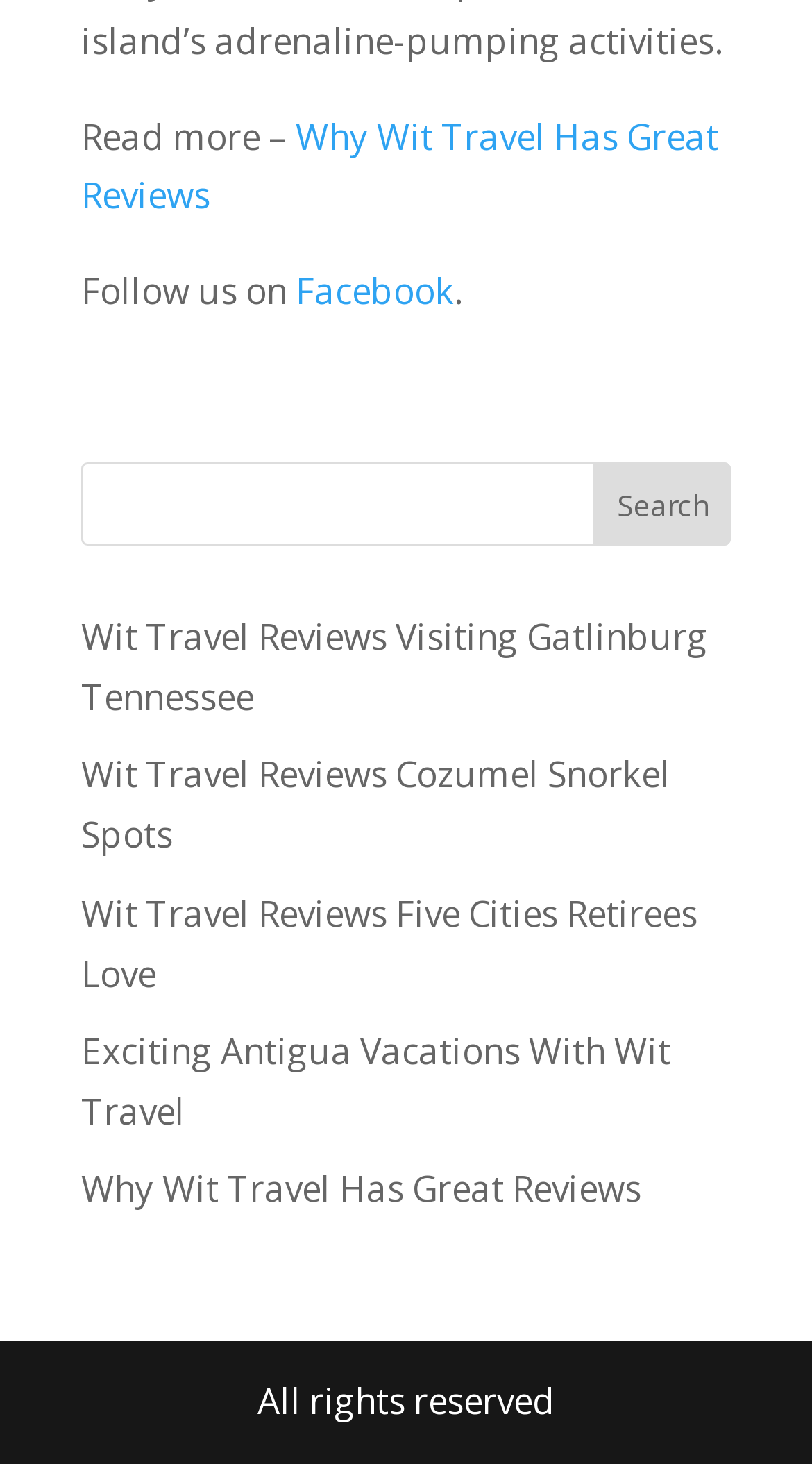Identify the bounding box of the UI element that matches this description: "parent_node: Search name="s"".

[0.1, 0.316, 0.9, 0.373]